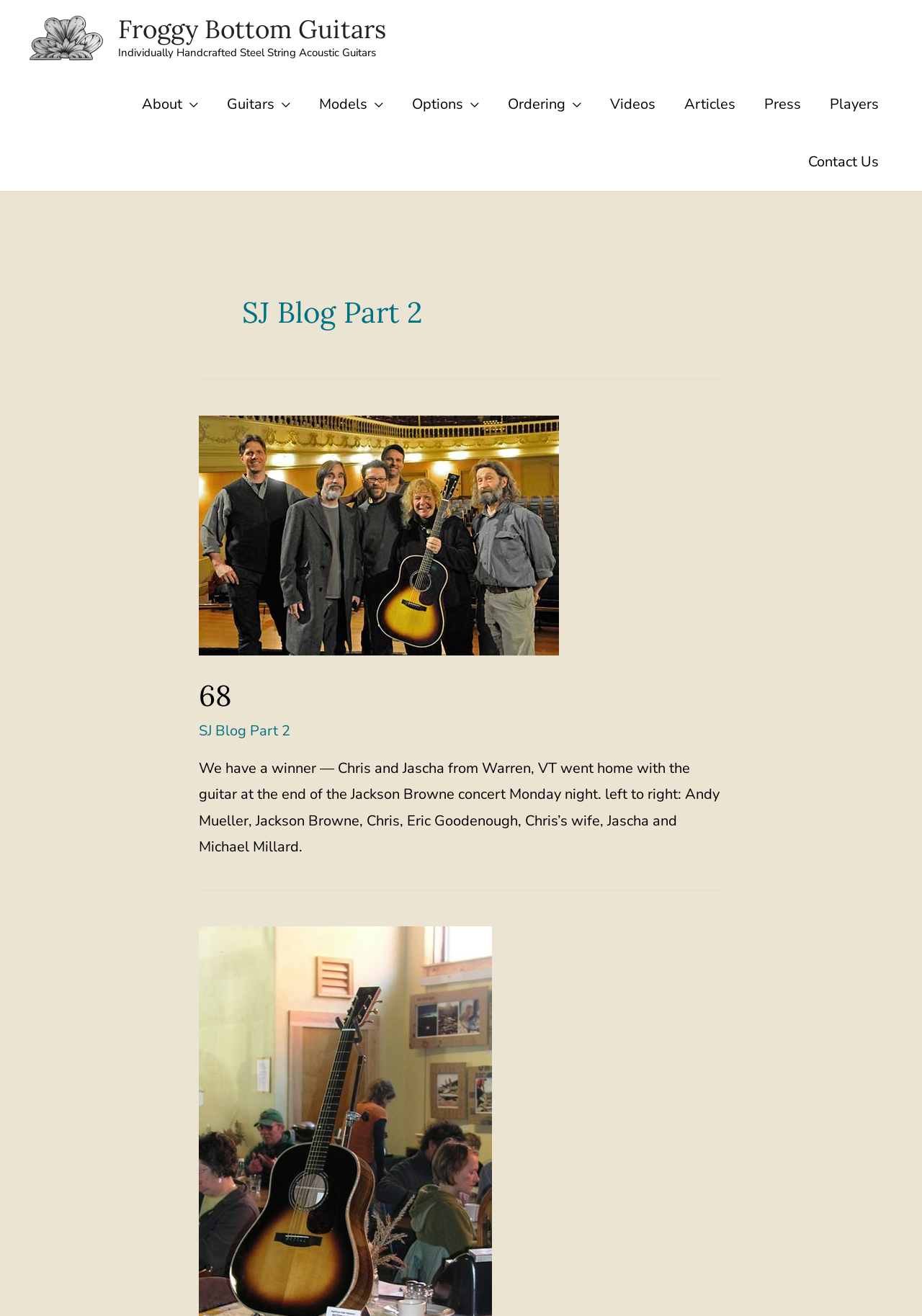Point out the bounding box coordinates of the section to click in order to follow this instruction: "Click on the Froggy Bottom Guitars logo".

[0.031, 0.011, 0.112, 0.046]